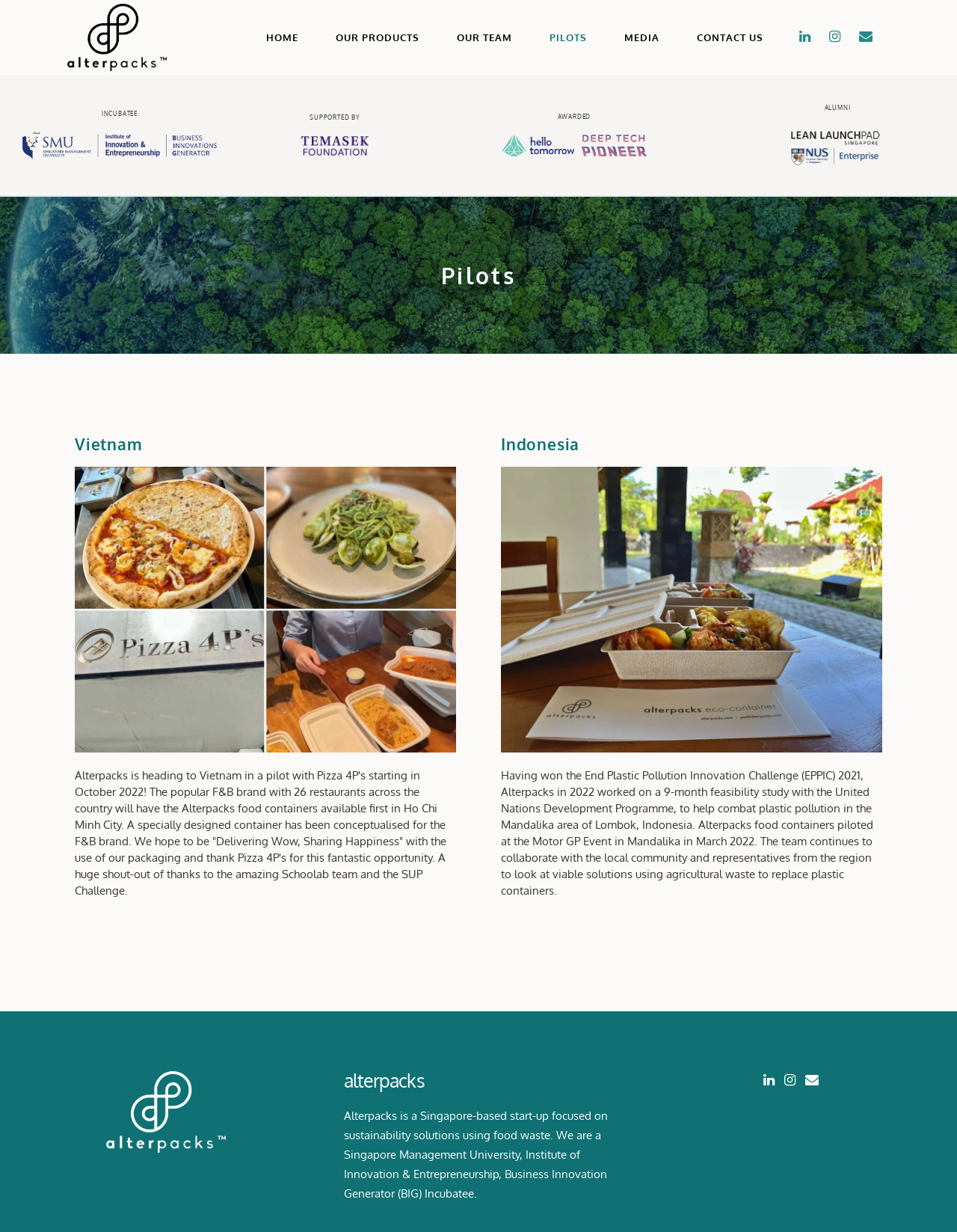What is the name of the event where Alterpacks food containers were piloted in Indonesia?
Relying on the image, give a concise answer in one word or a brief phrase.

Motor GP Event